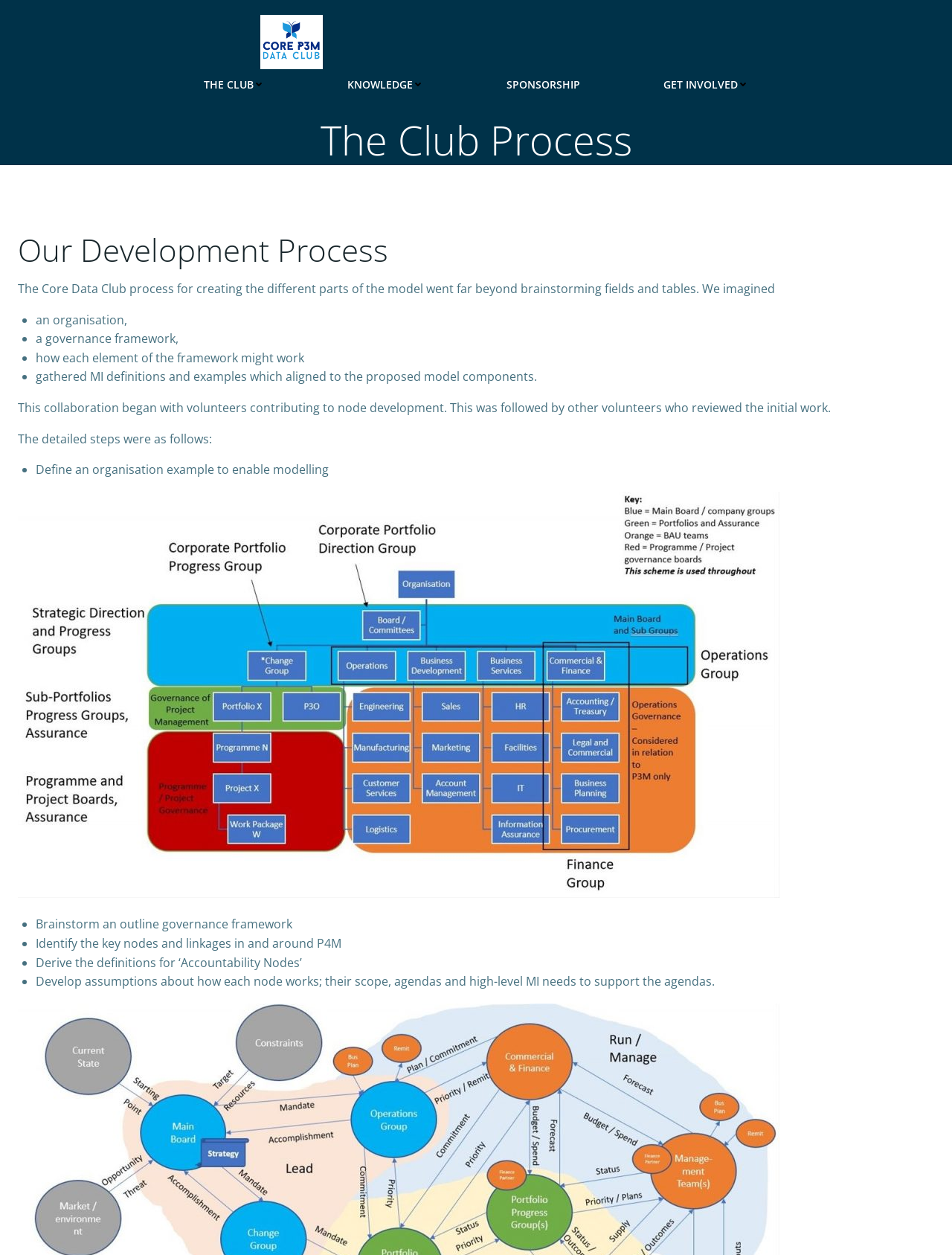What is the main topic of this webpage?
Give a thorough and detailed response to the question.

Based on the webpage's structure and content, it appears that the main topic is 'The Club Process', which is also the title of the webpage. The content discusses the development process of the Core Data Club model, including the steps involved and the key elements of the framework.